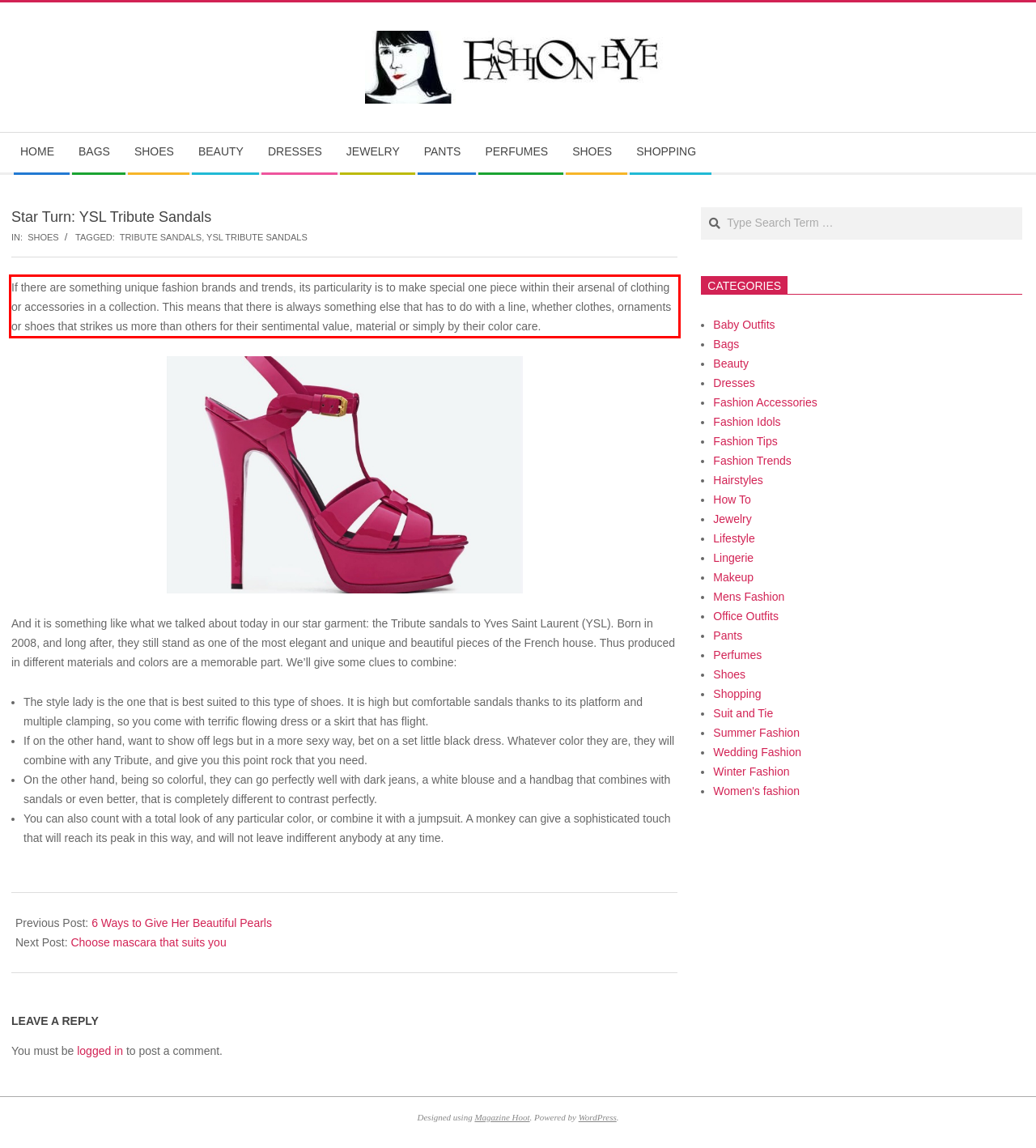Given a screenshot of a webpage containing a red rectangle bounding box, extract and provide the text content found within the red bounding box.

If there are something unique fashion brands and trends, its particularity is to make special one piece within their arsenal of clothing or accessories in a collection. This means that there is always something else that has to do with a line, whether clothes, ornaments or shoes that strikes us more than others for their sentimental value, material or simply by their color care.